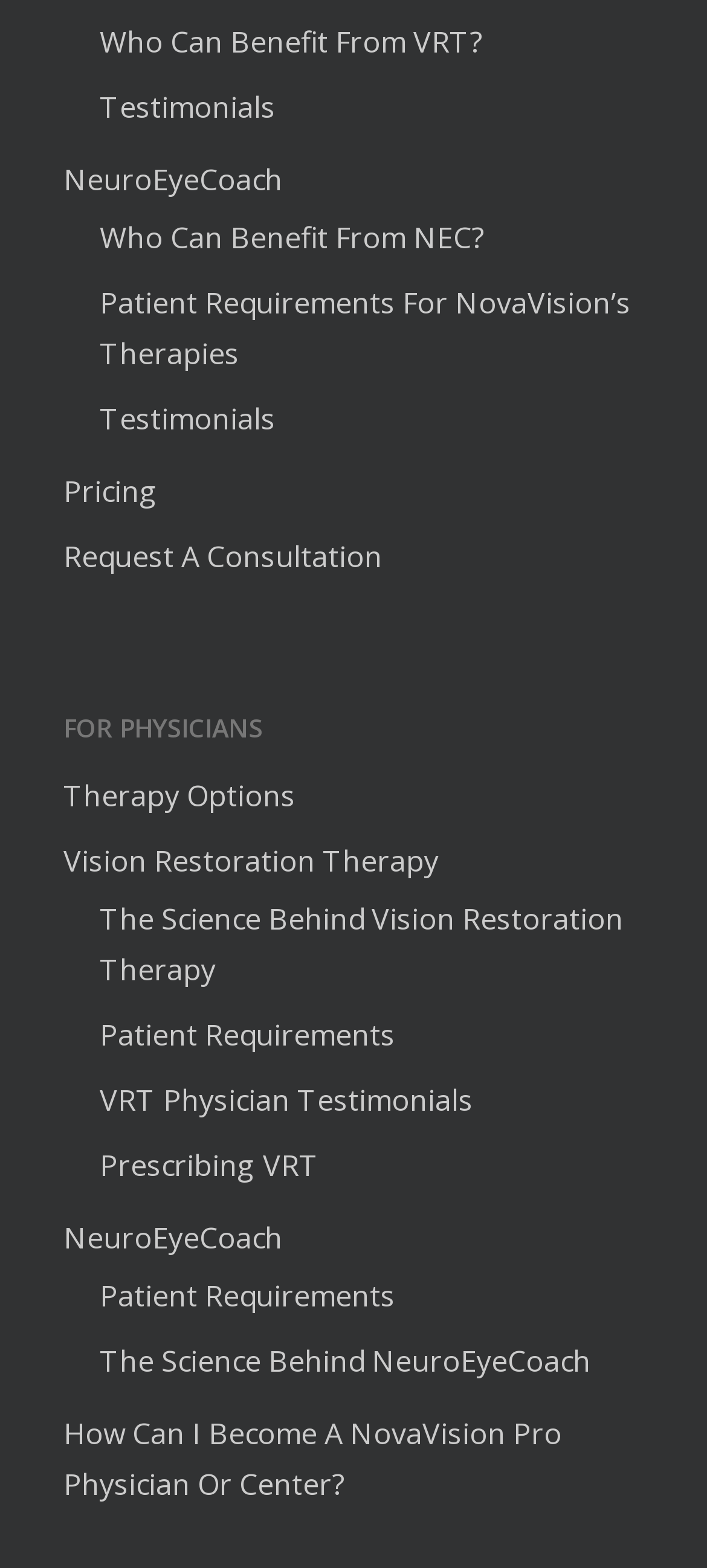Bounding box coordinates are specified in the format (top-left x, top-left y, bottom-right x, bottom-right y). All values are floating point numbers bounded between 0 and 1. Please provide the bounding box coordinate of the region this sentence describes: The Science Behind NeuroEyeCoach

[0.141, 0.852, 0.91, 0.884]